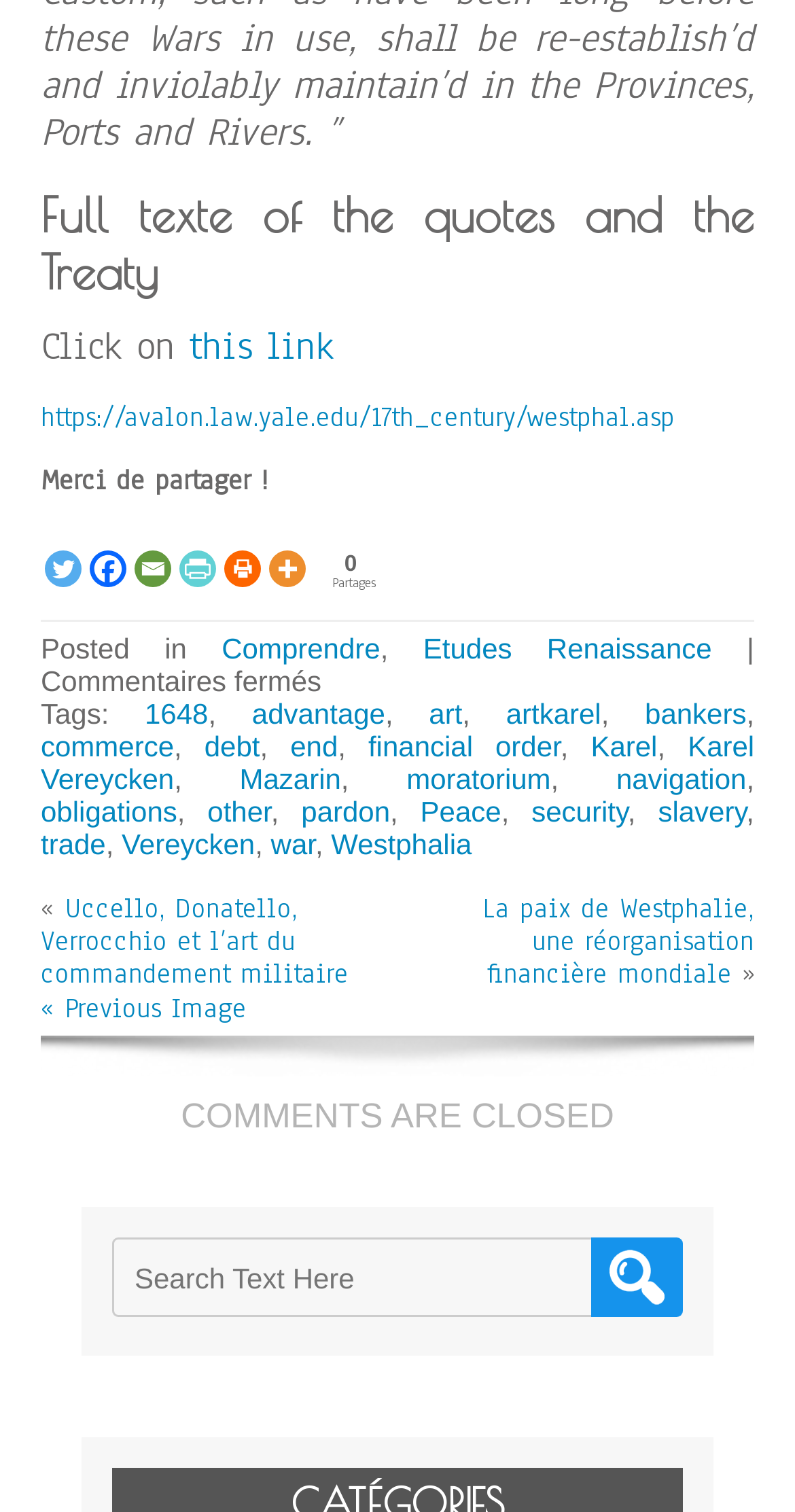Locate the bounding box coordinates of the clickable part needed for the task: "Check out the best online AI courses".

None